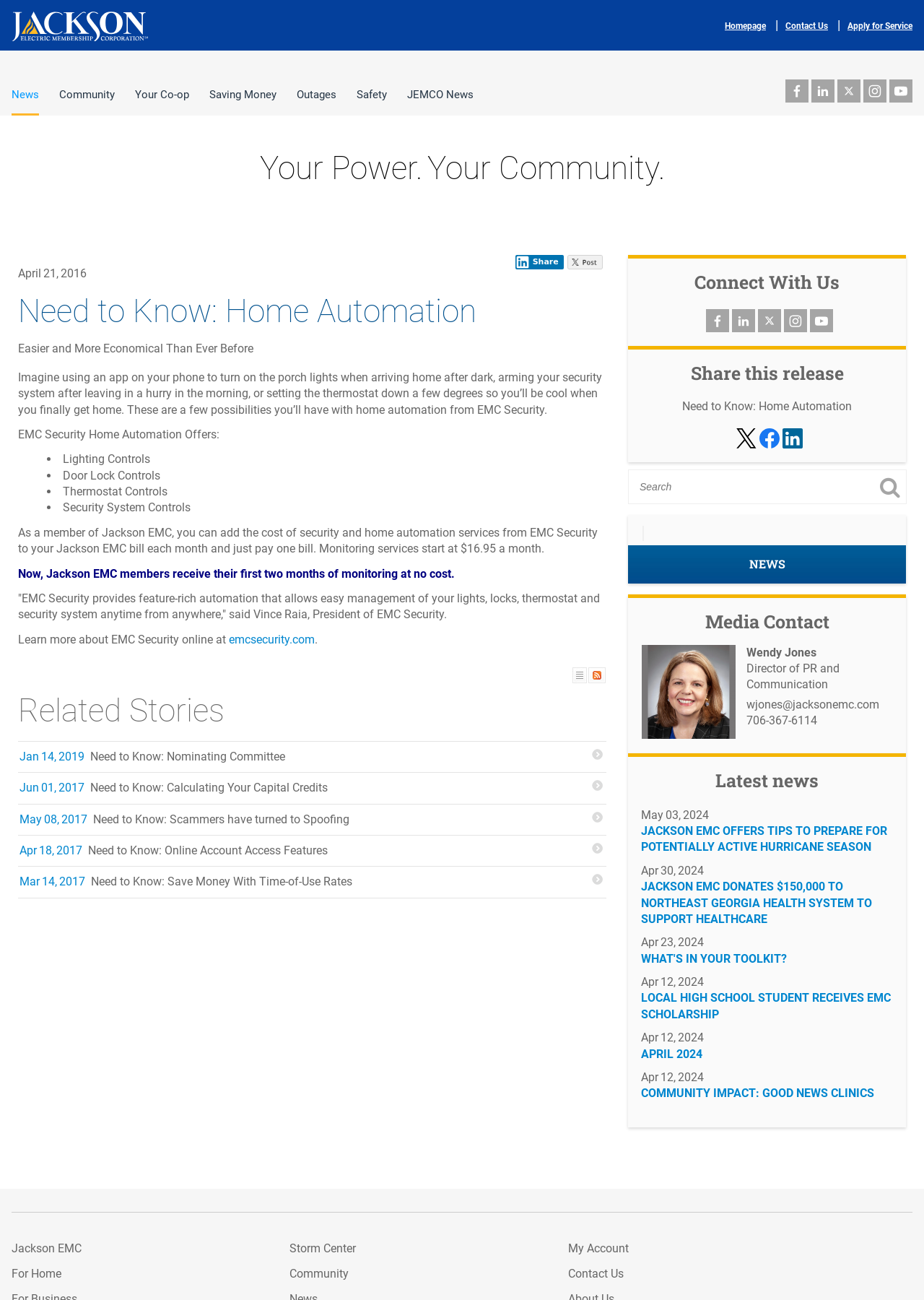Pinpoint the bounding box coordinates of the area that must be clicked to complete this instruction: "Click on the 'Need to Know: Home Automation' link".

[0.02, 0.22, 0.656, 0.26]